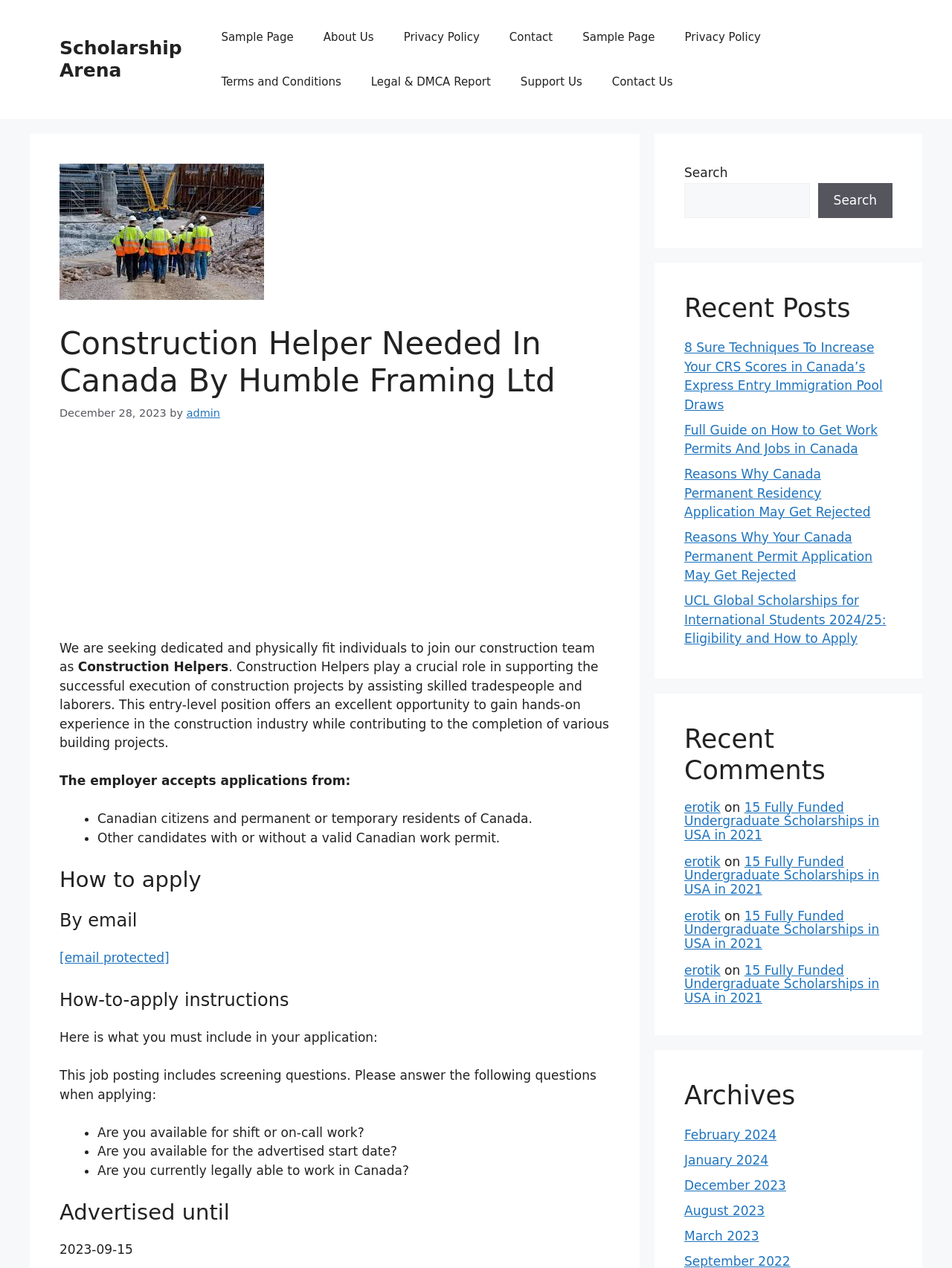Predict the bounding box coordinates of the area that should be clicked to accomplish the following instruction: "Search for something". The bounding box coordinates should consist of four float numbers between 0 and 1, i.e., [left, top, right, bottom].

[0.719, 0.144, 0.851, 0.172]